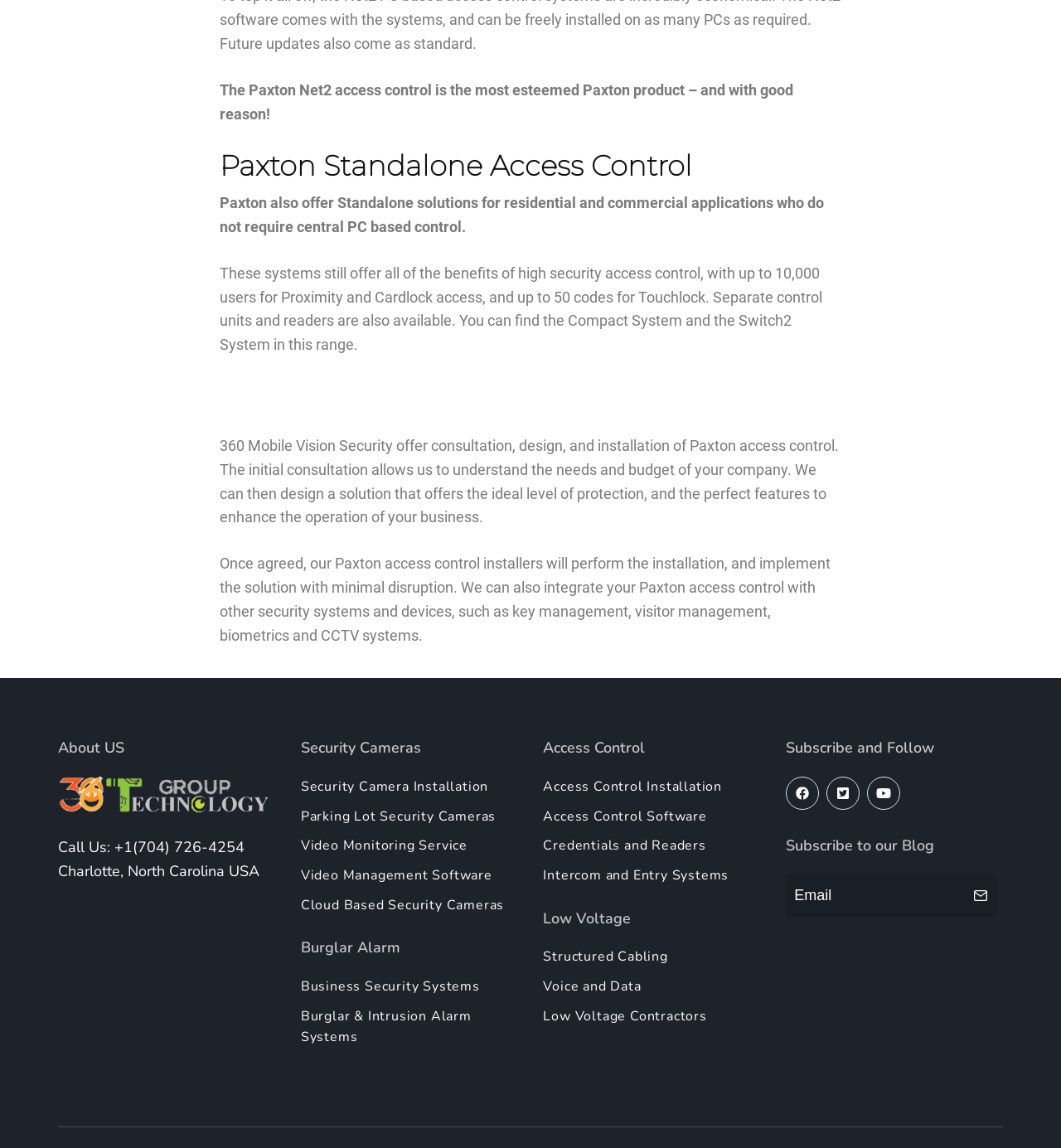Provide the bounding box coordinates of the HTML element described as: "Credentials and Readers". The bounding box coordinates should be four float numbers between 0 and 1, i.e., [left, top, right, bottom].

[0.512, 0.729, 0.666, 0.745]